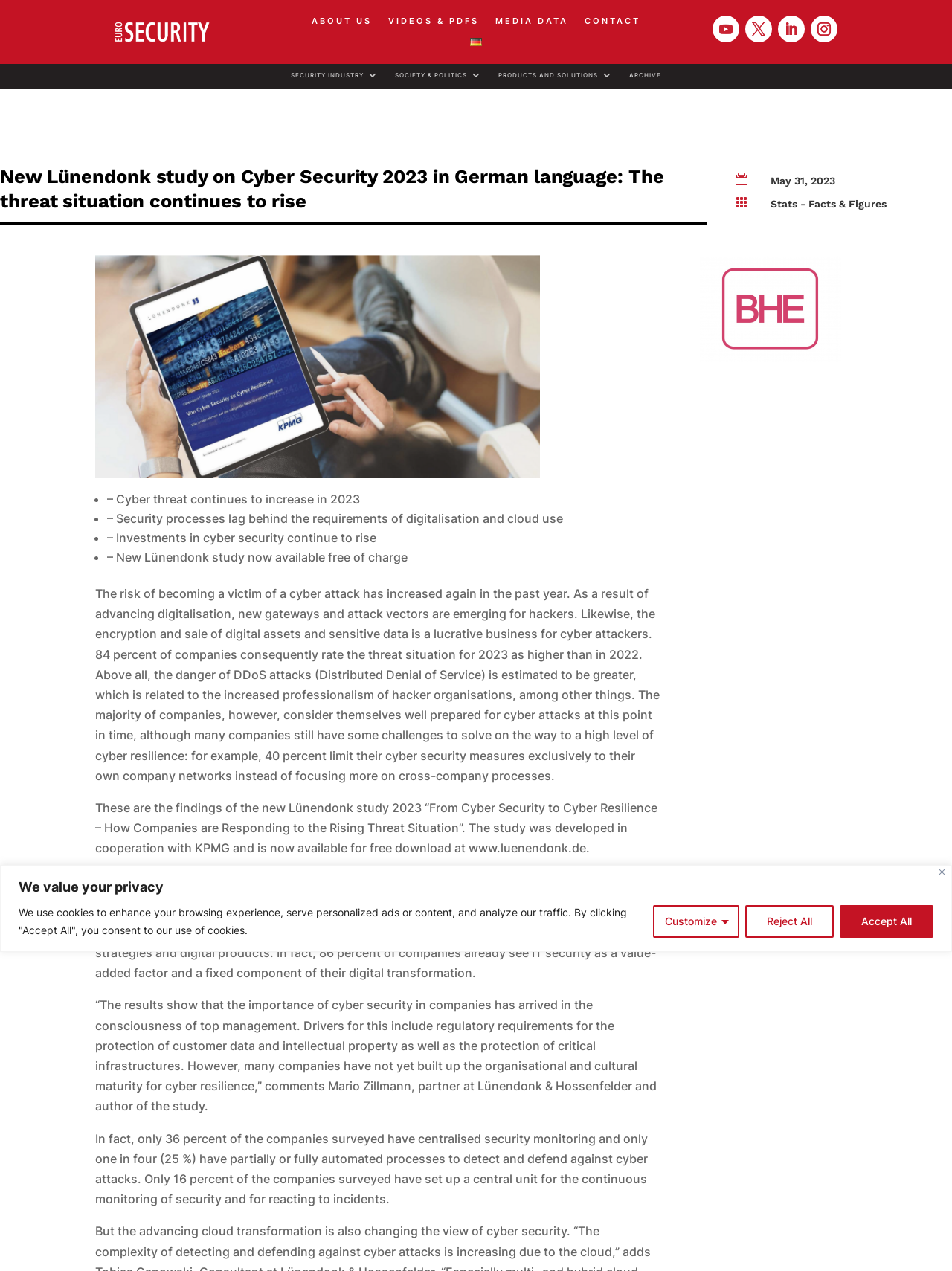What is the percentage of companies that rate the threat situation for 2023 as higher than in 2022?
Give a single word or phrase as your answer by examining the image.

84 percent